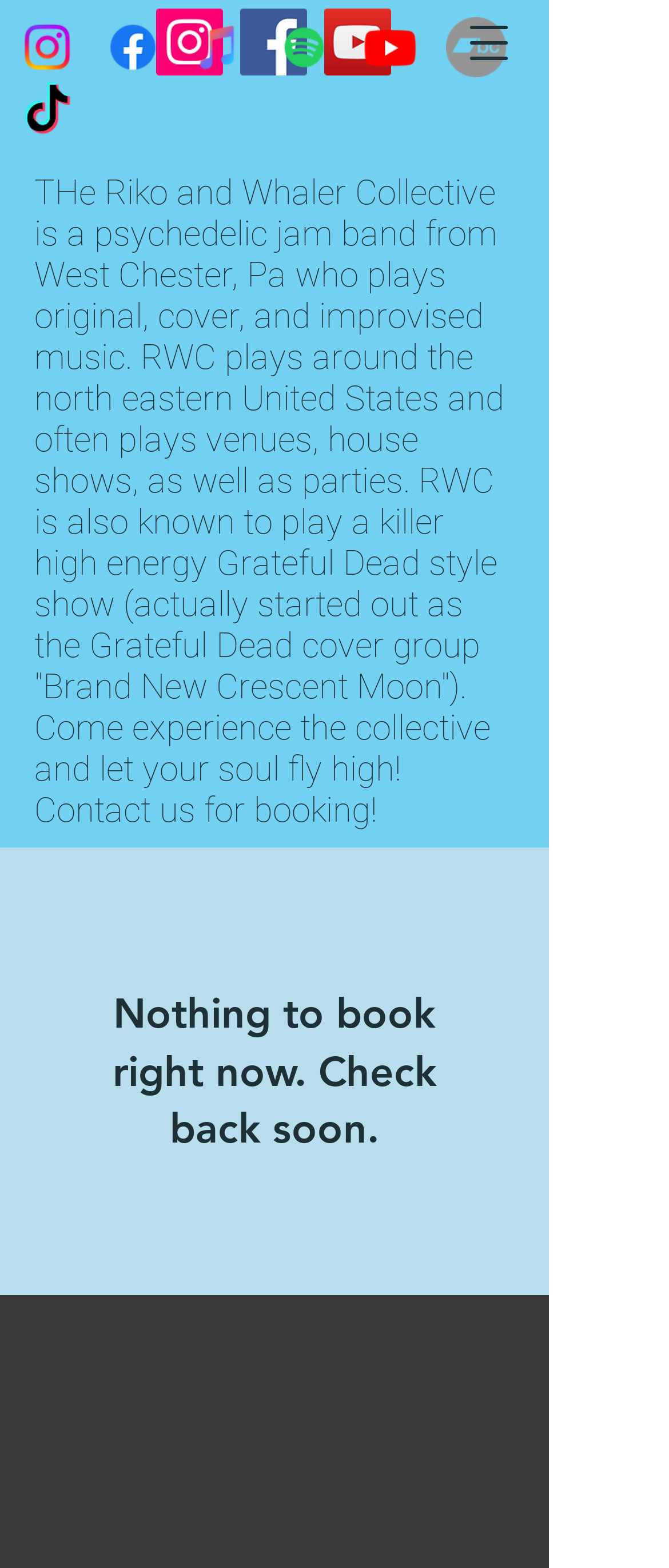Please specify the bounding box coordinates of the region to click in order to perform the following instruction: "Contact for booking".

[0.051, 0.924, 0.769, 0.952]